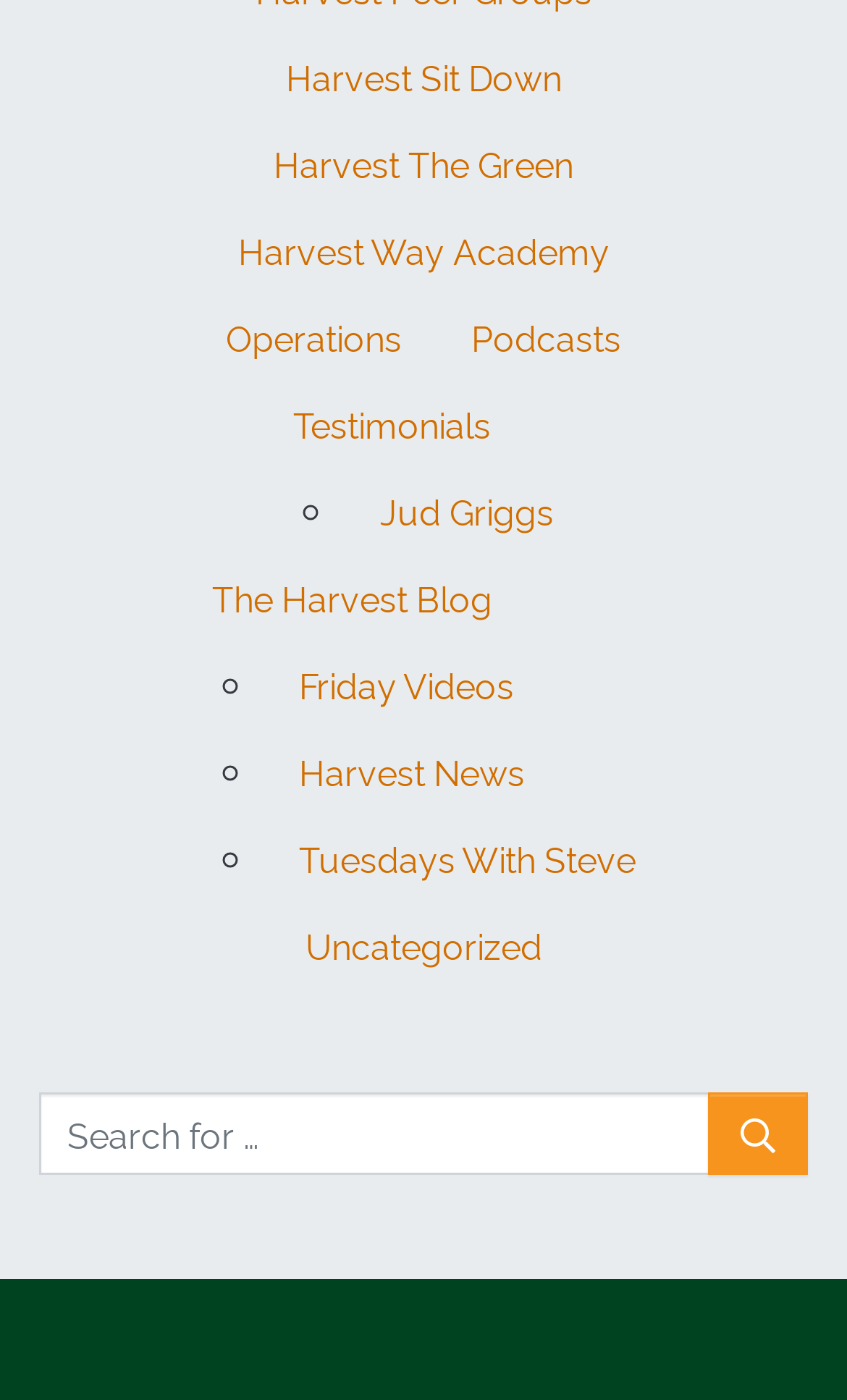What is the last link in the bottom section?
By examining the image, provide a one-word or phrase answer.

Uncategorized